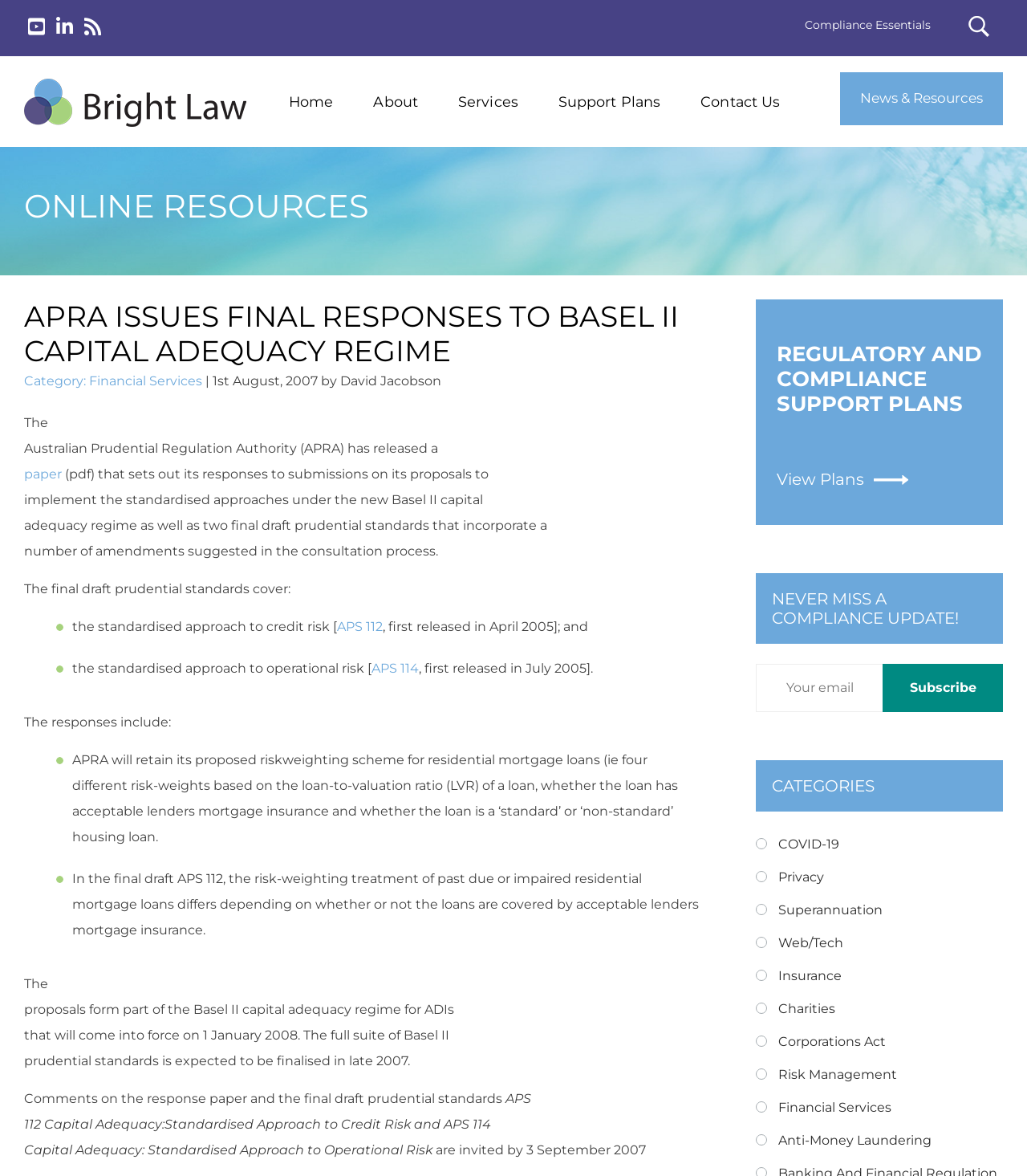Provide the bounding box coordinates, formatted as (top-left x, top-left y, bottom-right x, bottom-right y), with all values being floating point numbers between 0 and 1. Identify the bounding box of the UI element that matches the description: Financial services compliance outsourcing

[0.427, 0.173, 0.622, 0.21]